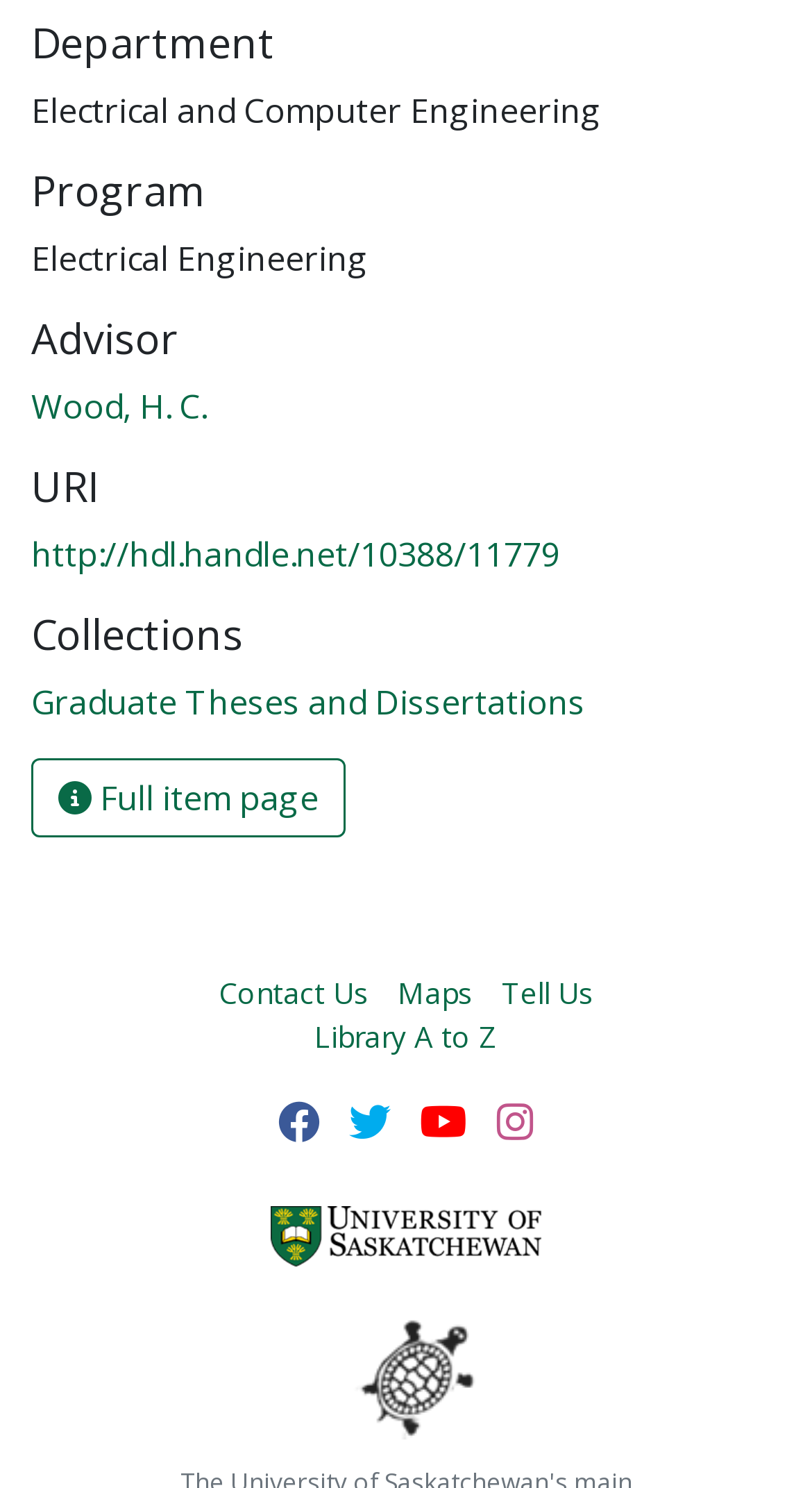Please identify the bounding box coordinates of the element's region that needs to be clicked to fulfill the following instruction: "Visit the University of Saskatchewan website". The bounding box coordinates should consist of four float numbers between 0 and 1, i.e., [left, top, right, bottom].

[0.333, 0.809, 0.667, 0.854]